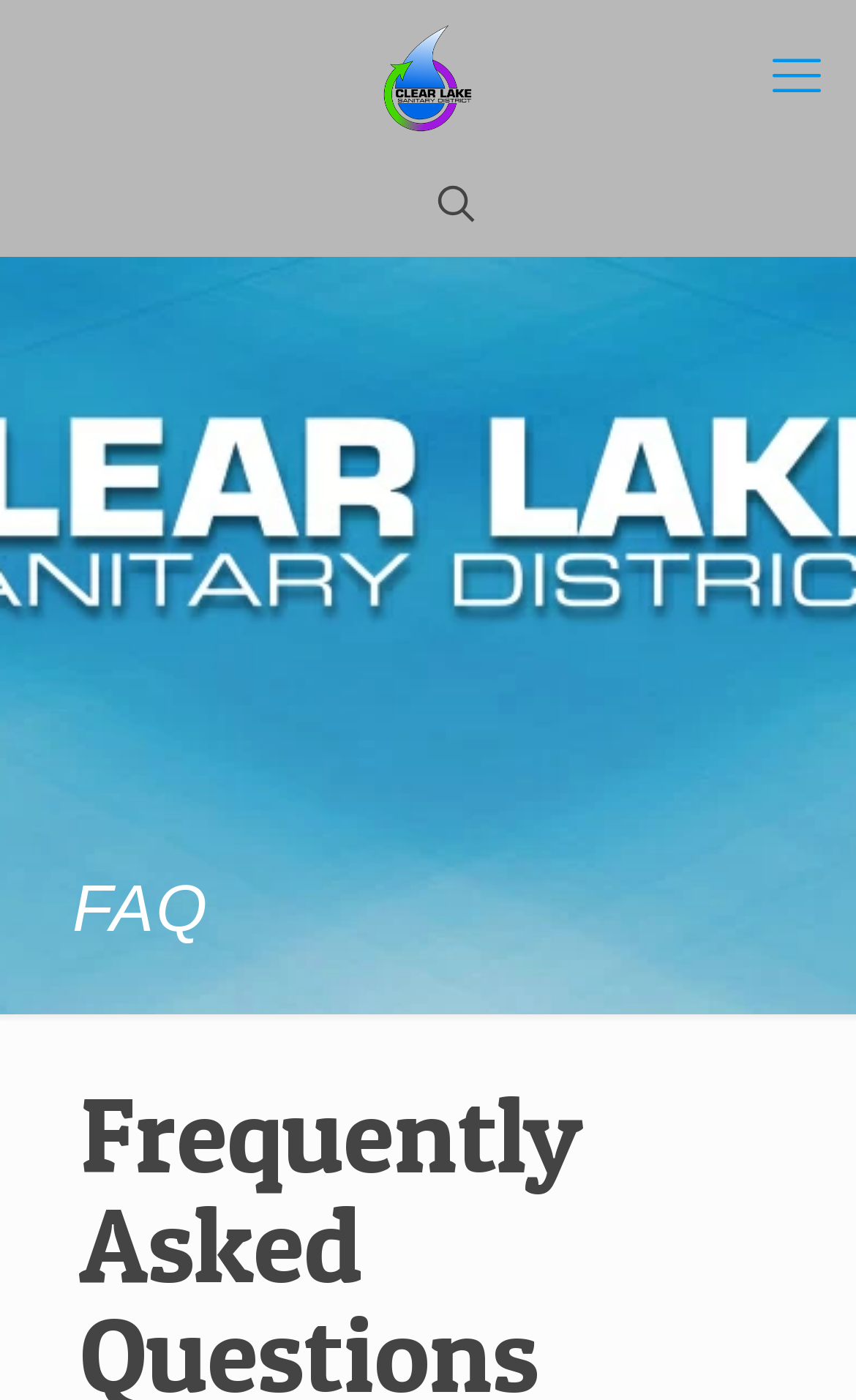Review the image closely and give a comprehensive answer to the question: What is the main topic of the webpage?

The main topic of the webpage is FAQs, as indicated by the 'FAQ' heading at the top of the webpage. This suggests that the webpage is dedicated to providing answers to frequently asked questions related to the Clear Lake Sanitary District.